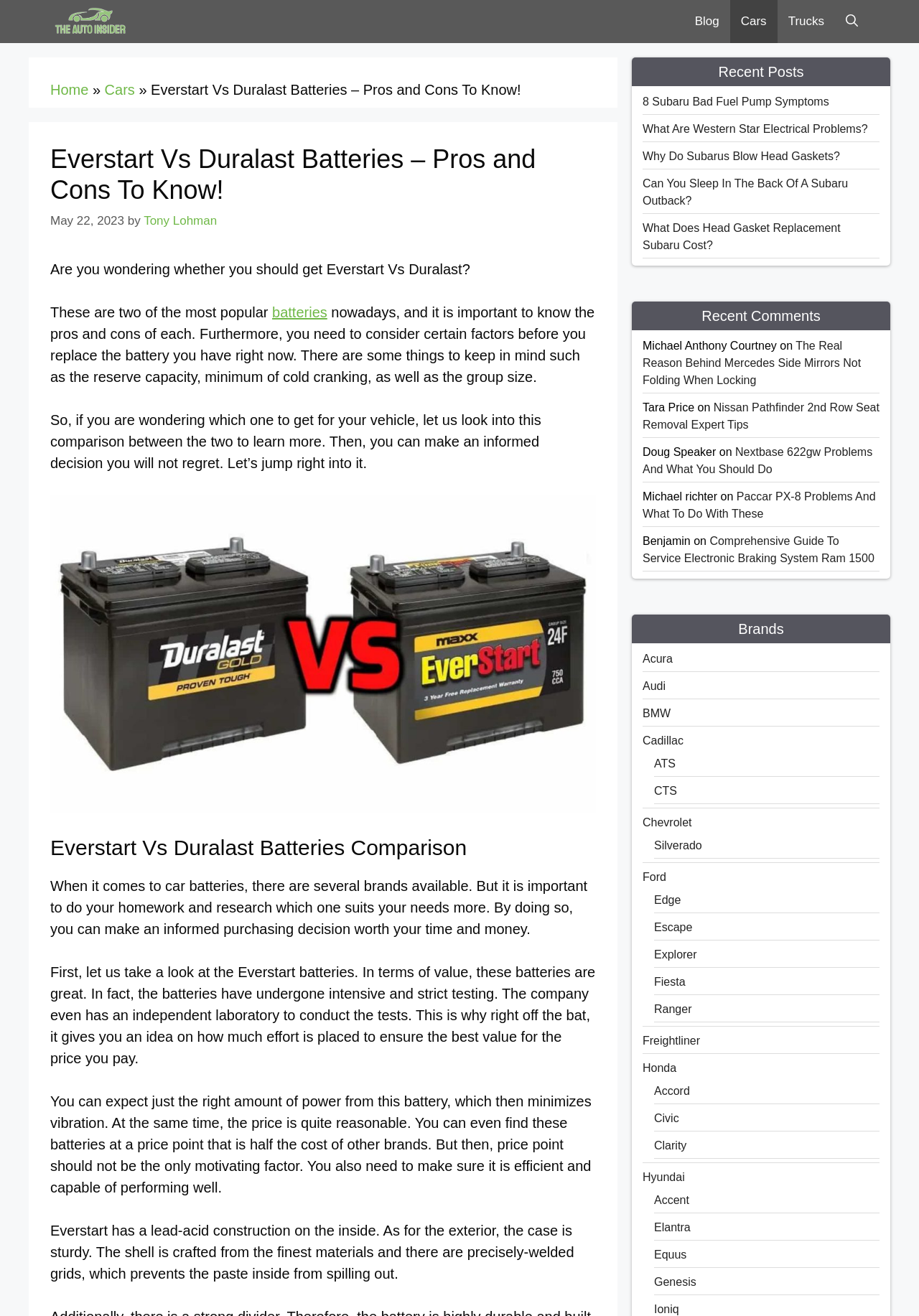Provide an in-depth caption for the elements present on the webpage.

This webpage is a blog post comparing Everstart and Duralast batteries. At the top, there is a navigation bar with links to "The Auto Insider", "Blog", "Cars", "Trucks", and "Home". Below the navigation bar, there is a heading that reads "Everstart Vs Duralast Batteries - Pros and Cons To Know!" followed by a brief introduction to the topic.

The main content of the page is divided into sections, with headings and paragraphs of text. The first section discusses the importance of choosing the right battery for your vehicle and introduces the comparison between Everstart and Duralast batteries. The second section provides more information about Everstart batteries, including their value, power, and construction.

On the right-hand side of the page, there are three columns of links and text. The top column is labeled "Recent Posts" and lists several article titles related to cars and automotive issues. The middle column is labeled "Recent Comments" and shows comments from users, along with links to the articles they commented on. The bottom column is labeled "Brands" and lists links to various car brands, including Acura, Audi, BMW, and more.

There is also an image on the page, which appears to be a comparison chart or infographic related to the Everstart and Duralast batteries. Additionally, there are several advertisements scattered throughout the page.